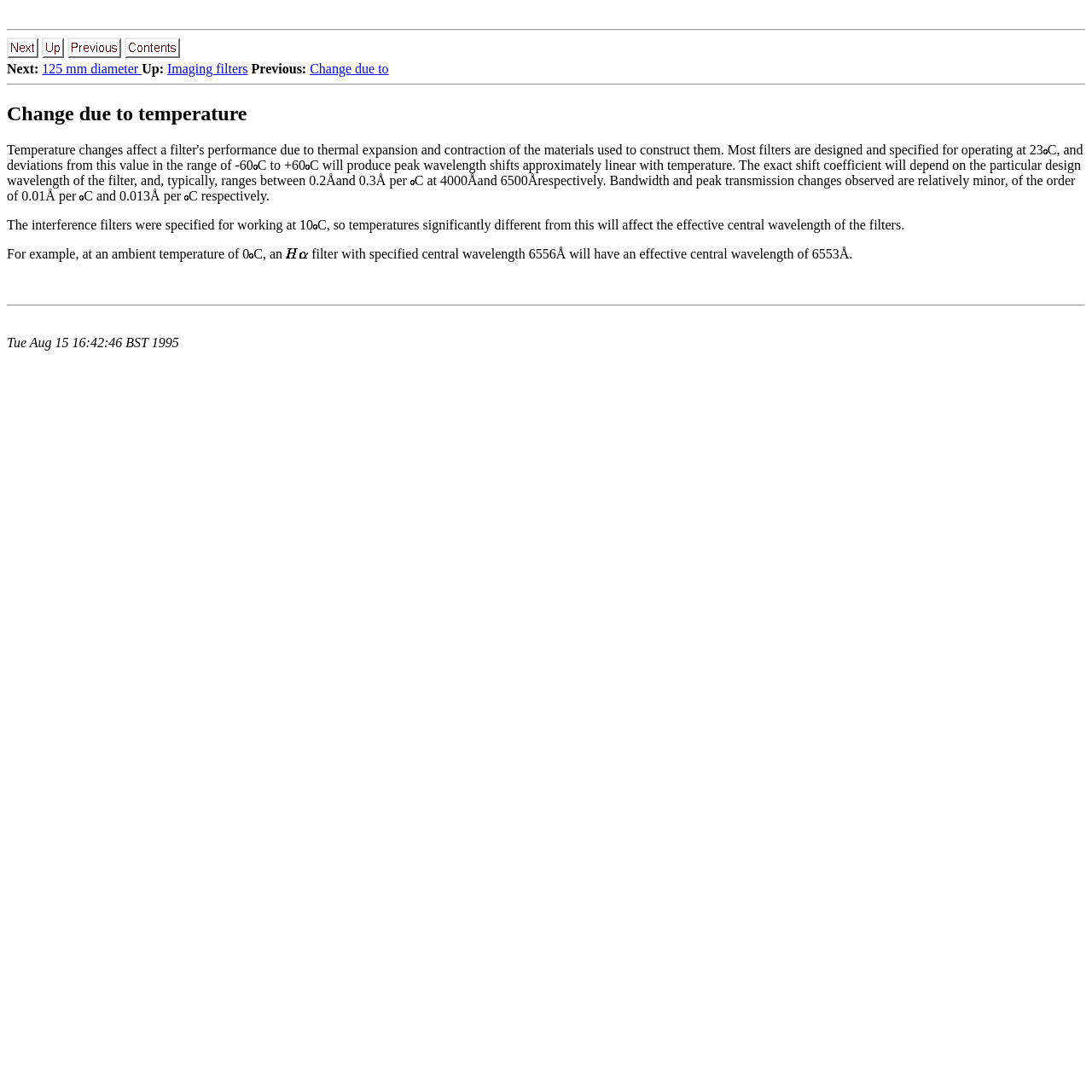Determine the bounding box for the HTML element described here: "Change due to". The coordinates should be given as [left, top, right, bottom] with each number being a float between 0 and 1.

[0.284, 0.056, 0.356, 0.07]